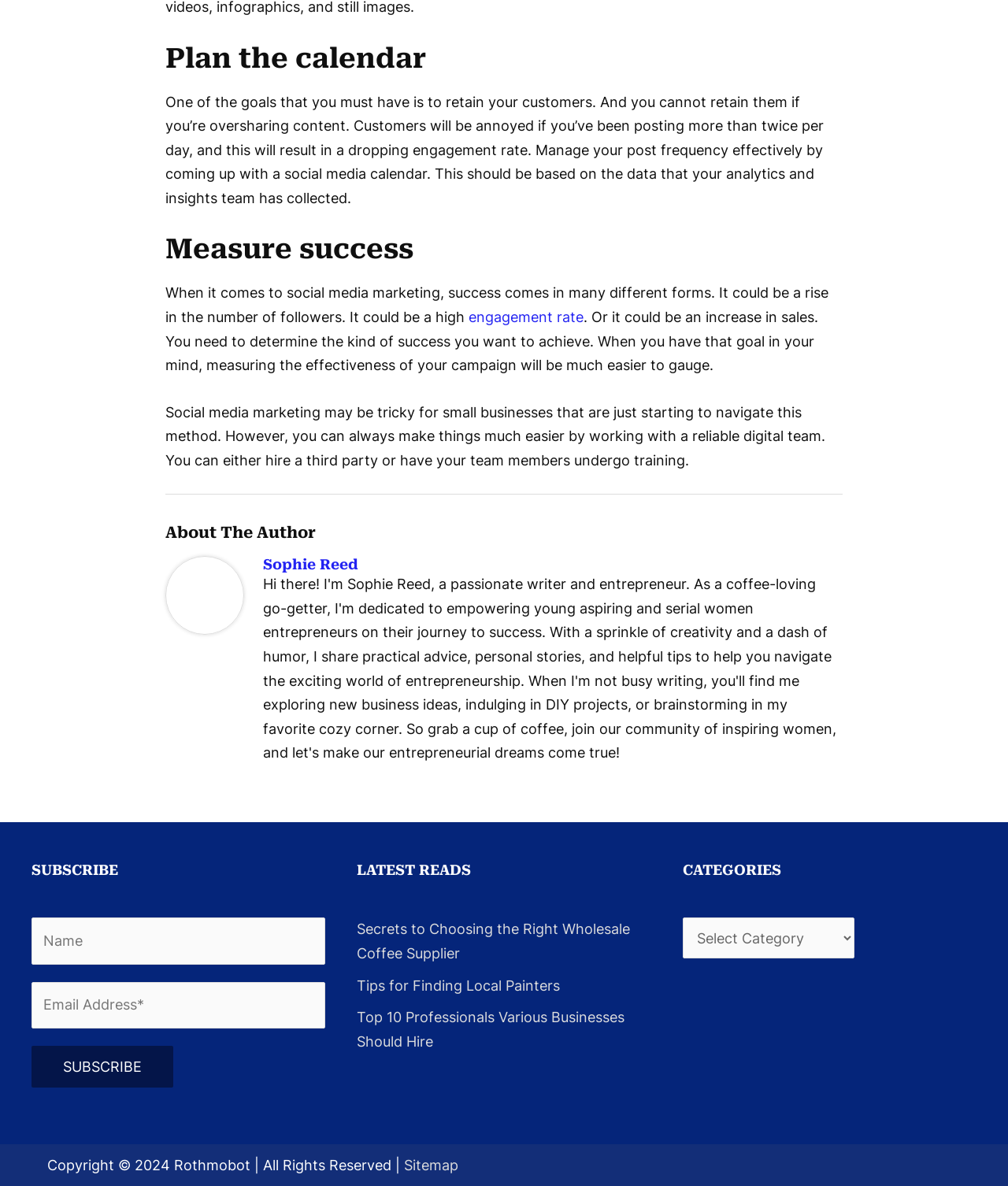Locate the bounding box of the UI element described in the following text: "value="SUBSCRIBE"".

[0.031, 0.882, 0.172, 0.917]